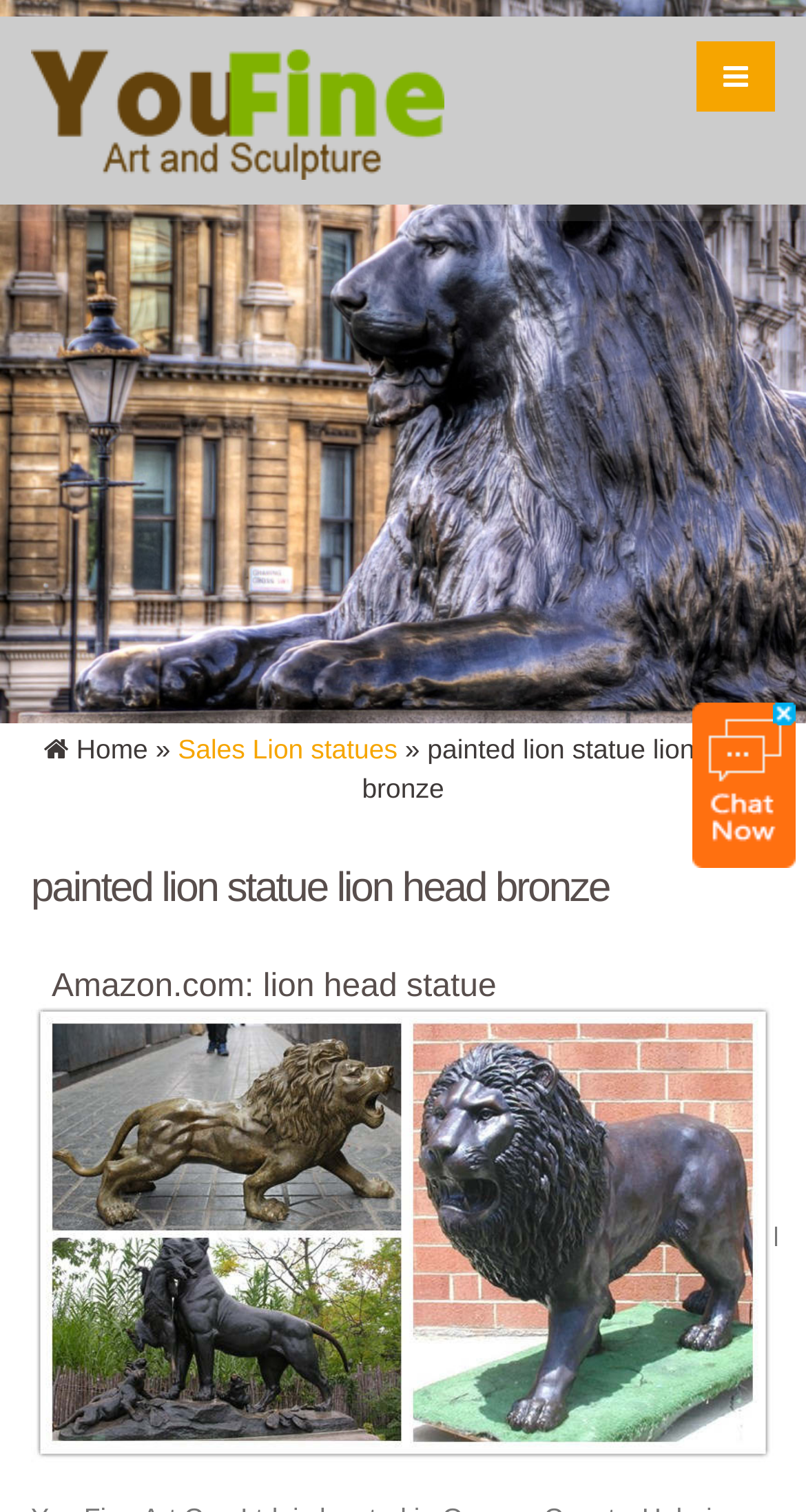What is the platform mentioned for buying lion statues?
Based on the image, respond with a single word or phrase.

Amazon.com